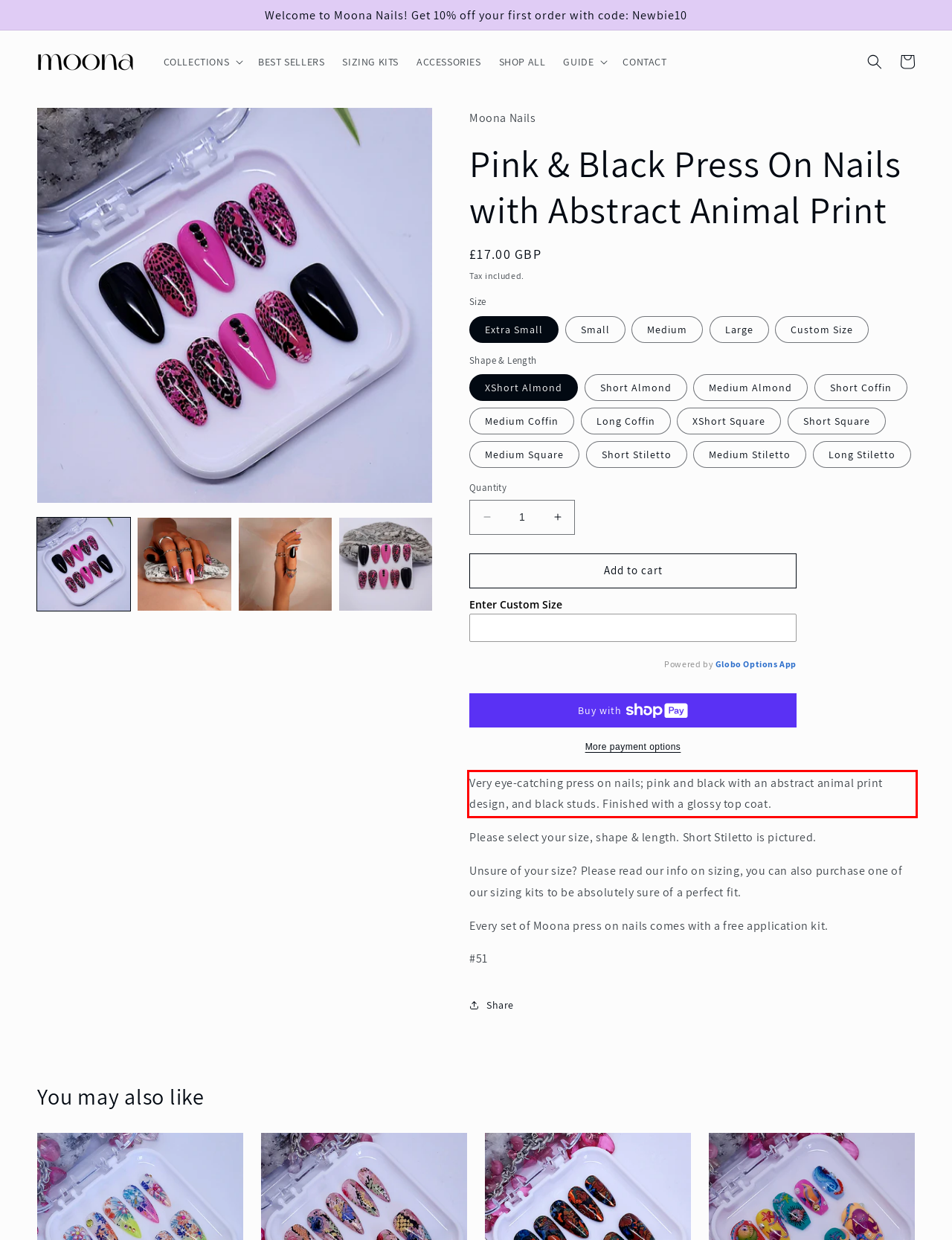Please analyze the provided webpage screenshot and perform OCR to extract the text content from the red rectangle bounding box.

Very eye-catching press on nails; pink and black with an abstract animal print design, and black studs. Finished with a glossy top coat.